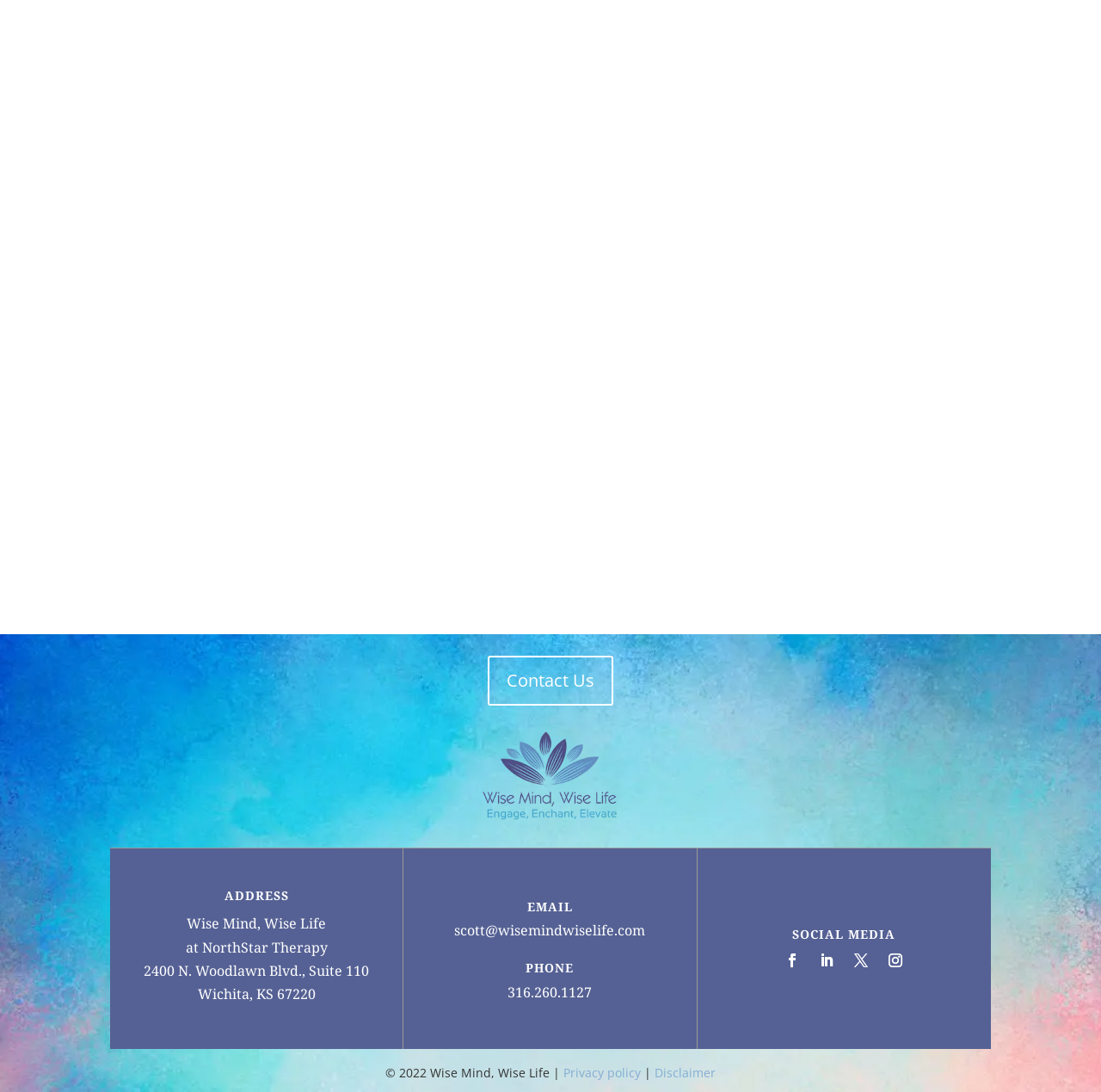Based on the image, provide a detailed and complete answer to the question: 
How many social media links are there?

There are four social media links at the bottom of the webpage, represented by icons, which are Facebook, Twitter, LinkedIn, and Instagram.